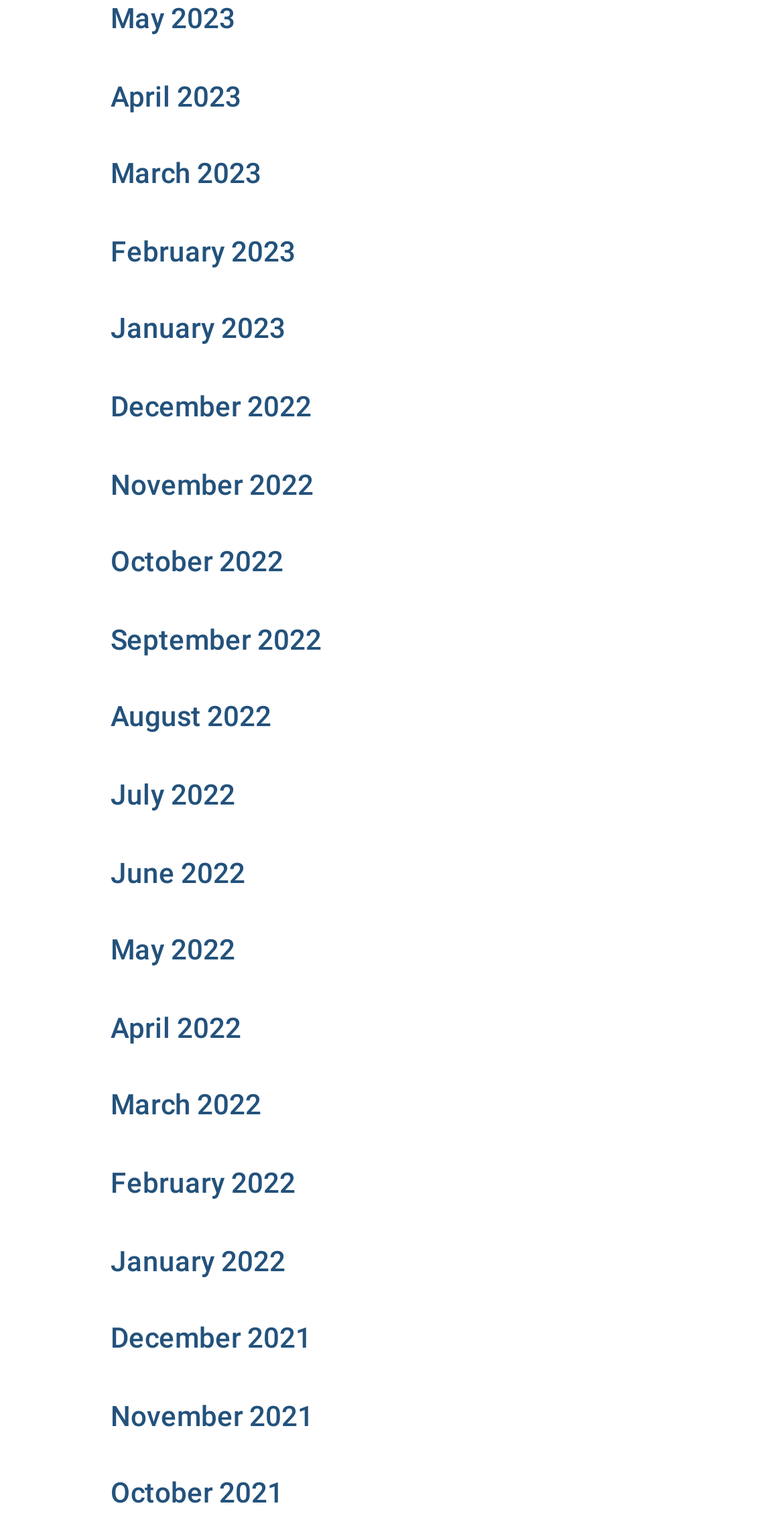What is the position of the link 'June 2022'?
Using the image as a reference, give an elaborate response to the question.

By comparing the y1 and y2 coordinates of the links, I found that the link 'June 2022' is located in the middle of the list, with a bounding box coordinate of [0.141, 0.559, 0.313, 0.58].